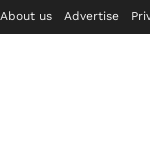What type of content does the media outlet provide?
Can you give a detailed and elaborate answer to the question?

The media outlet likely focuses on providing insights, articles, and resources related to a variety of topics, including questions to ask internet providers before signing up, which suggests that the platform offers informative and helpful content to its audience.